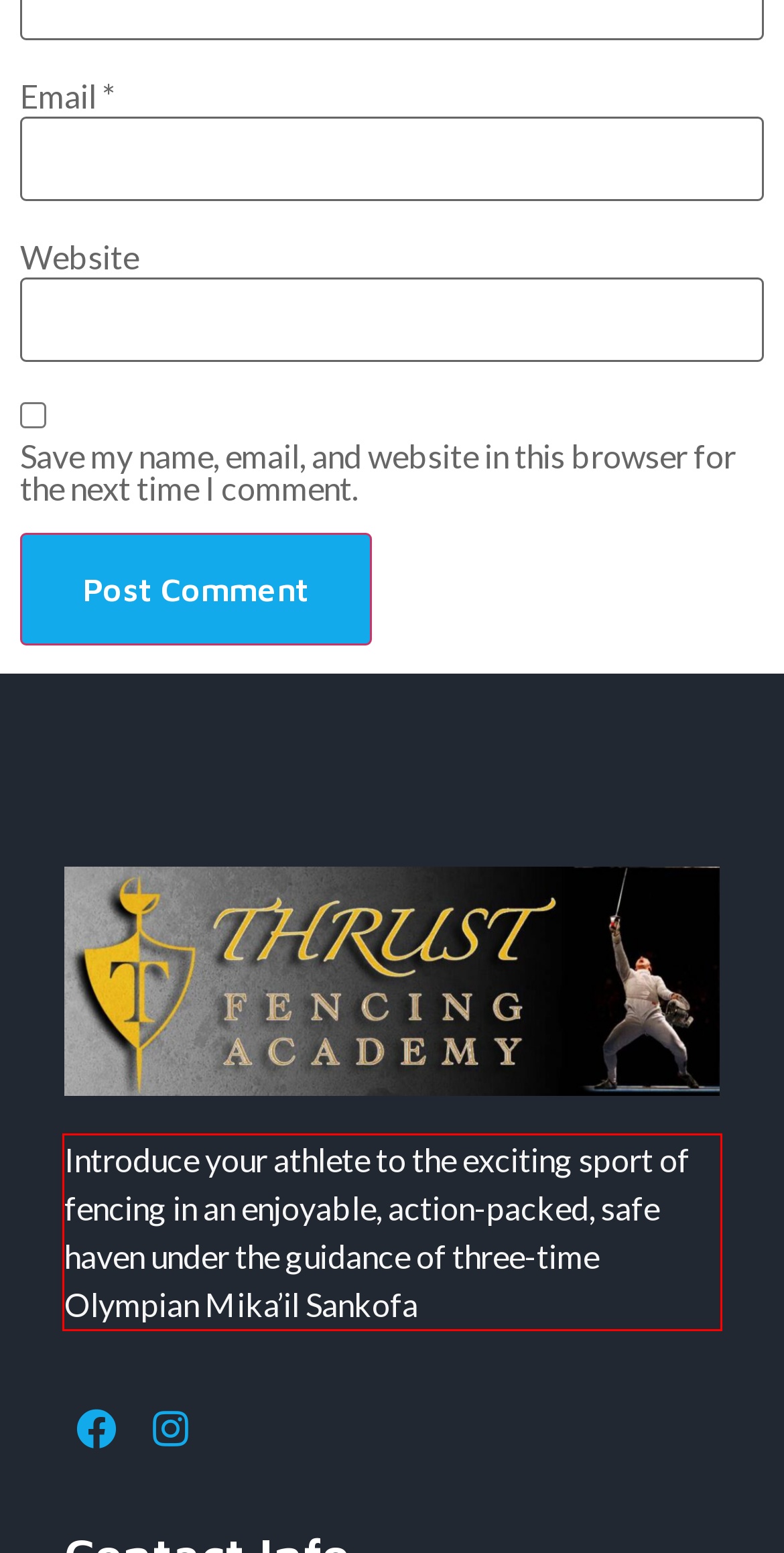Look at the screenshot of the webpage, locate the red rectangle bounding box, and generate the text content that it contains.

Introduce your athlete to the exciting sport of fencing in an enjoyable, action-packed, safe haven under the guidance of three-time Olympian Mika’il Sankofa